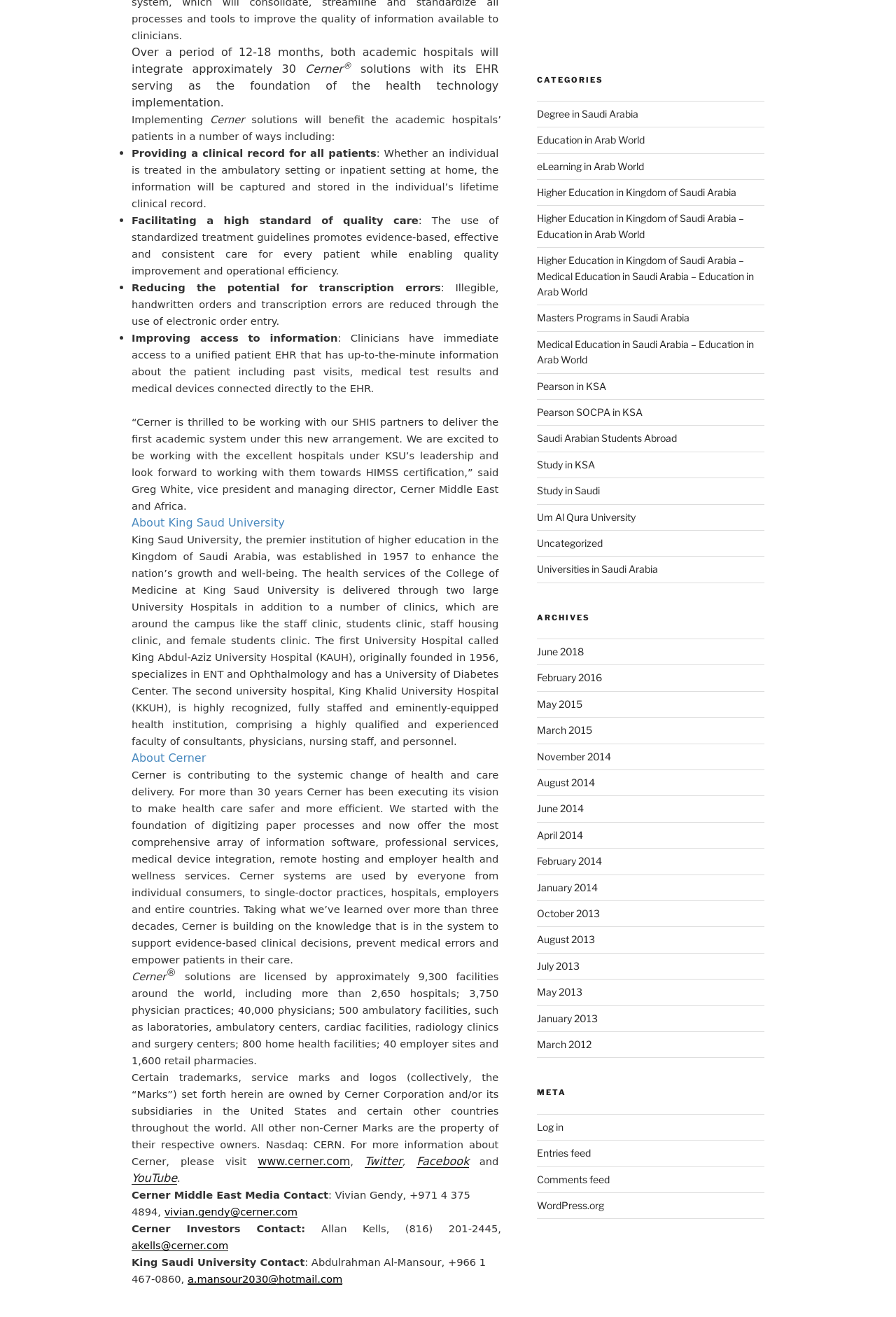Give a one-word or phrase response to the following question: What is the name of the hospital mentioned in the article?

King Abdul-Aziz University Hospital